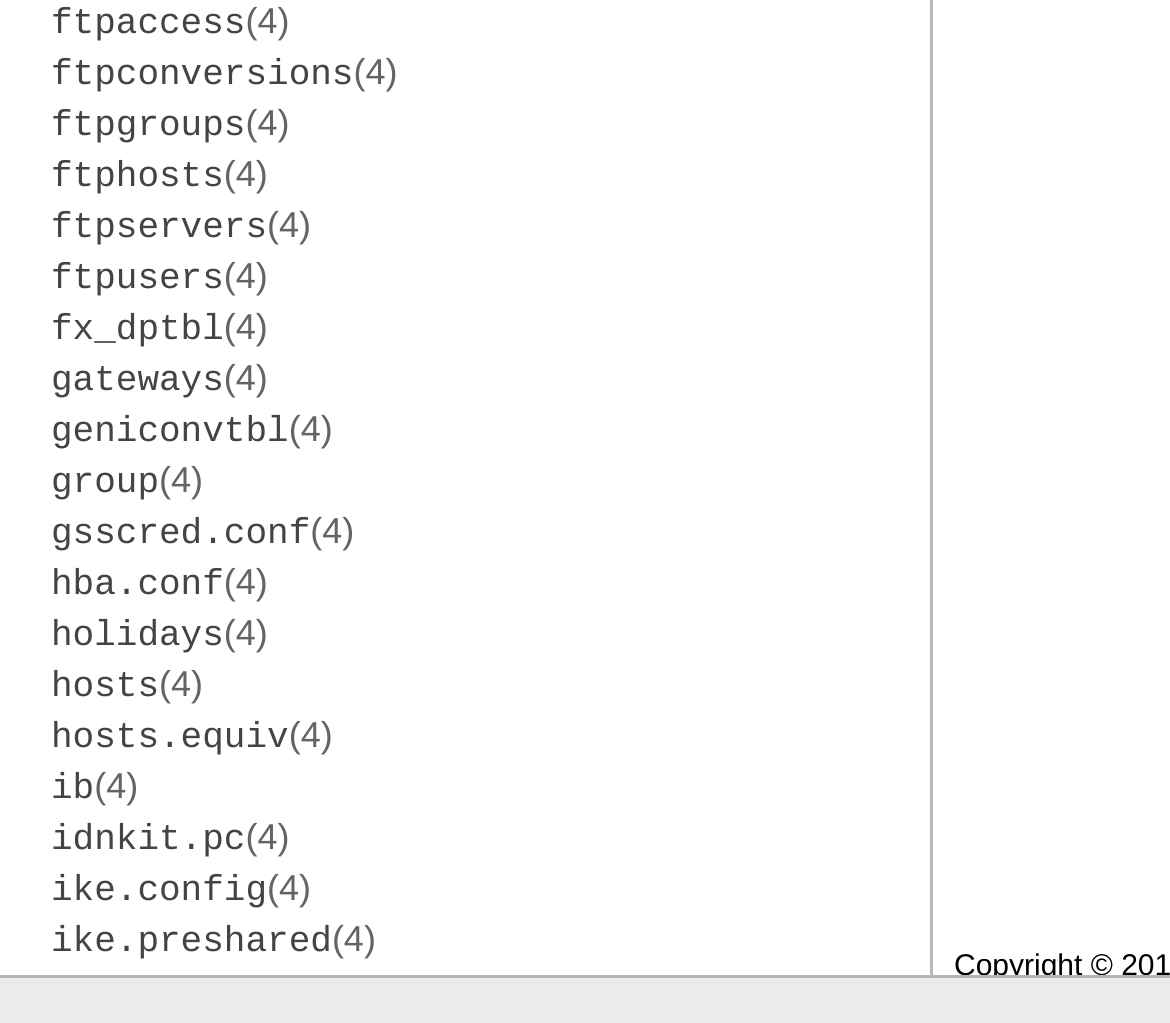Locate the bounding box of the user interface element based on this description: "holidays(4)".

[0.044, 0.598, 0.229, 0.639]